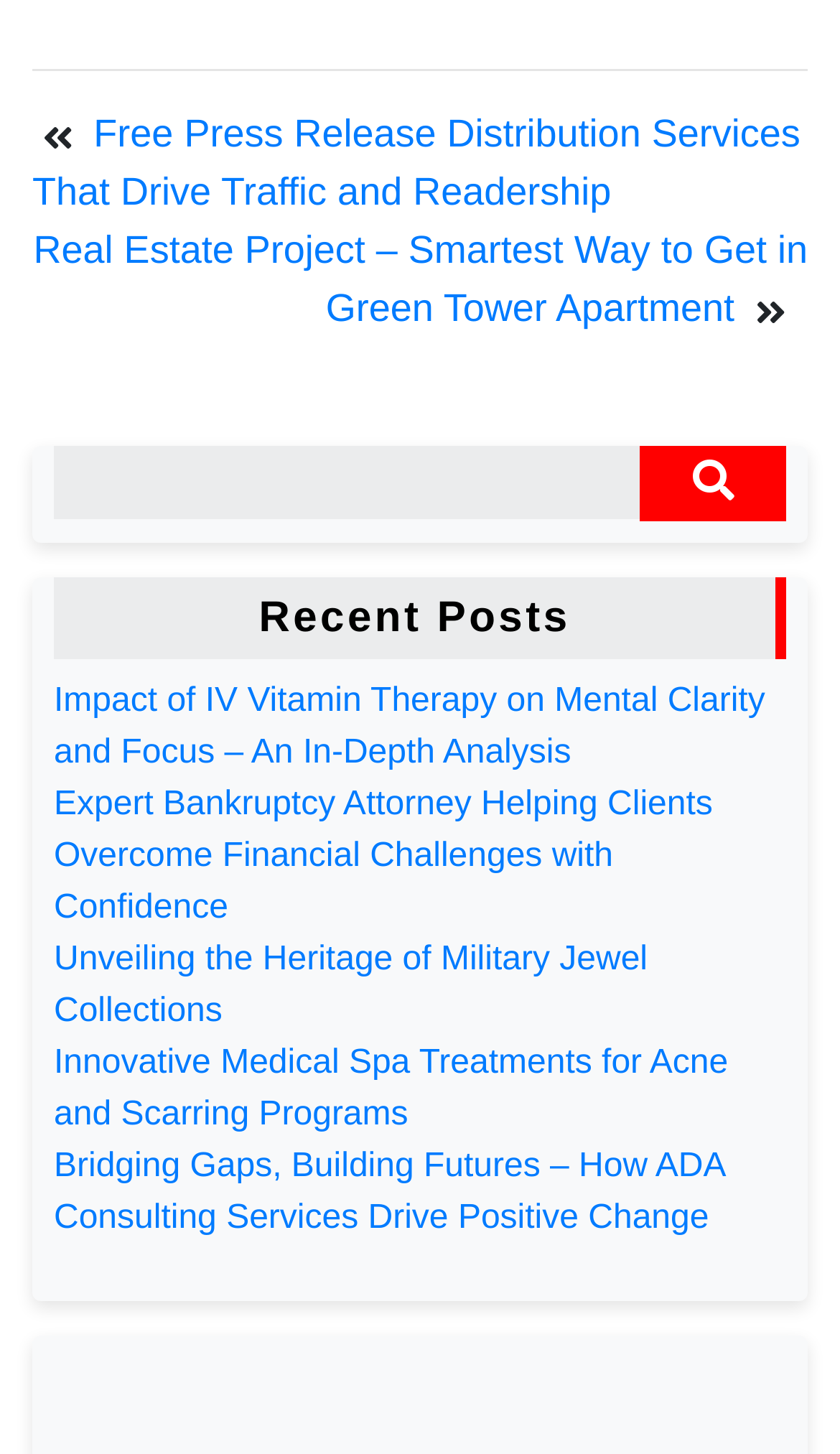Determine the bounding box coordinates of the region to click in order to accomplish the following instruction: "explore the post about Military Jewel Collections". Provide the coordinates as four float numbers between 0 and 1, specifically [left, top, right, bottom].

[0.064, 0.647, 0.771, 0.708]